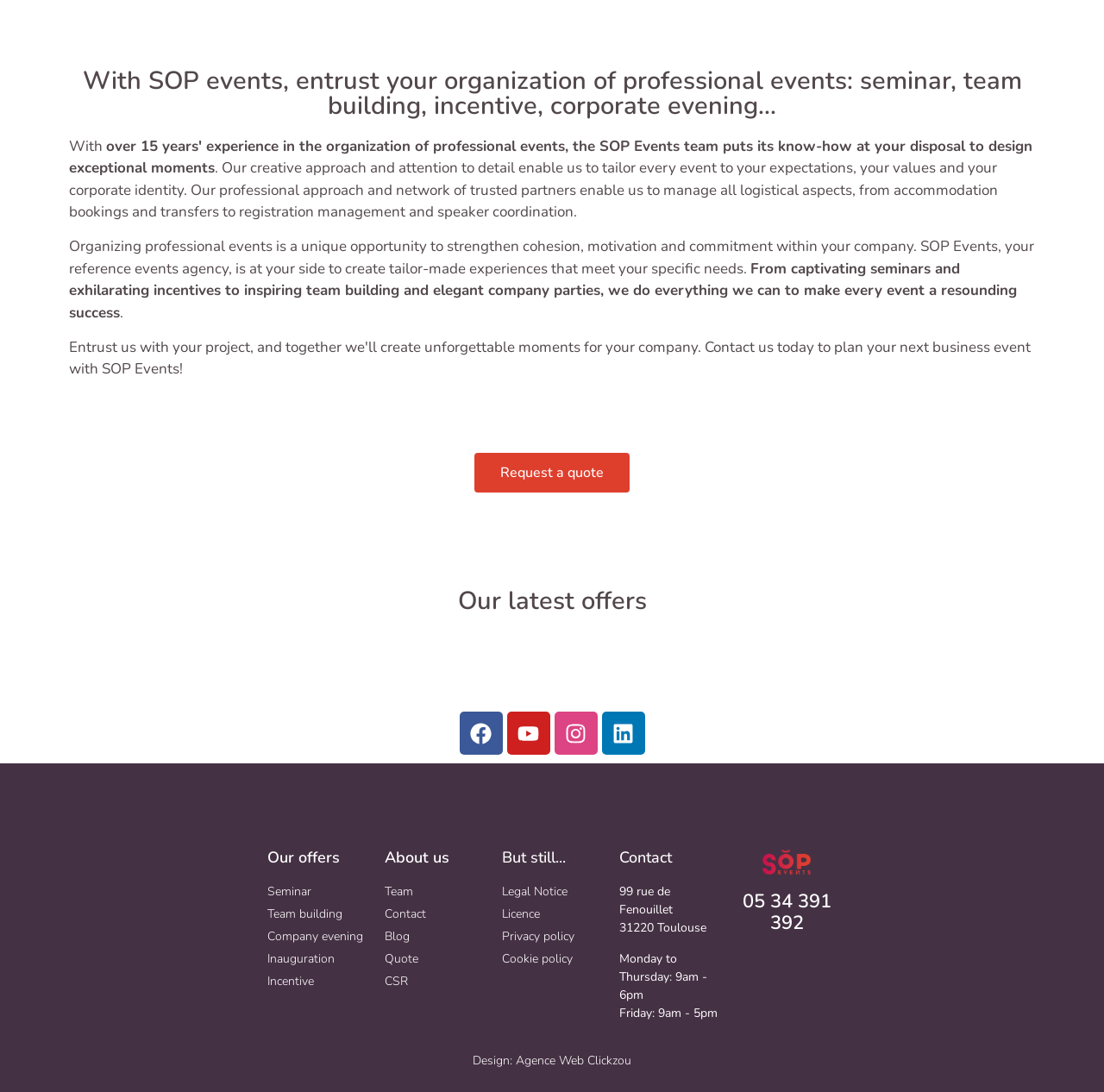Locate the bounding box coordinates of the item that should be clicked to fulfill the instruction: "Explore seminar offers".

[0.242, 0.808, 0.333, 0.825]